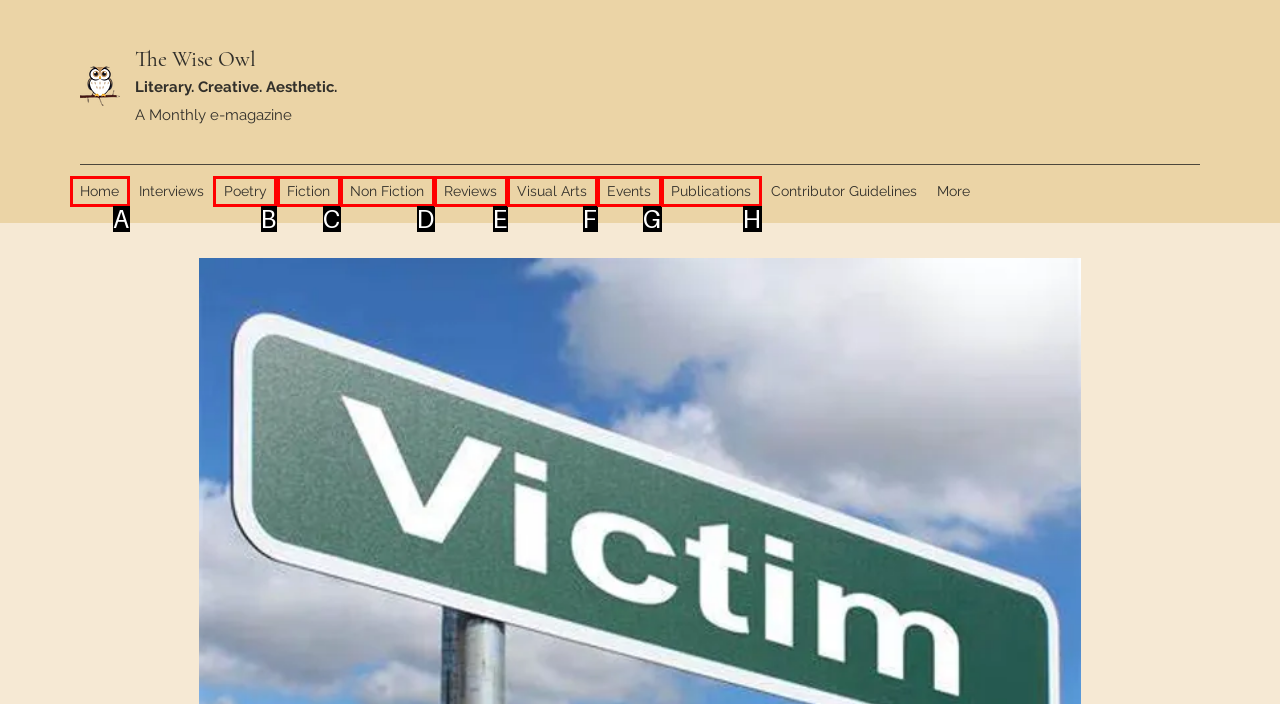Given the task: go to Poetry page, point out the letter of the appropriate UI element from the marked options in the screenshot.

B